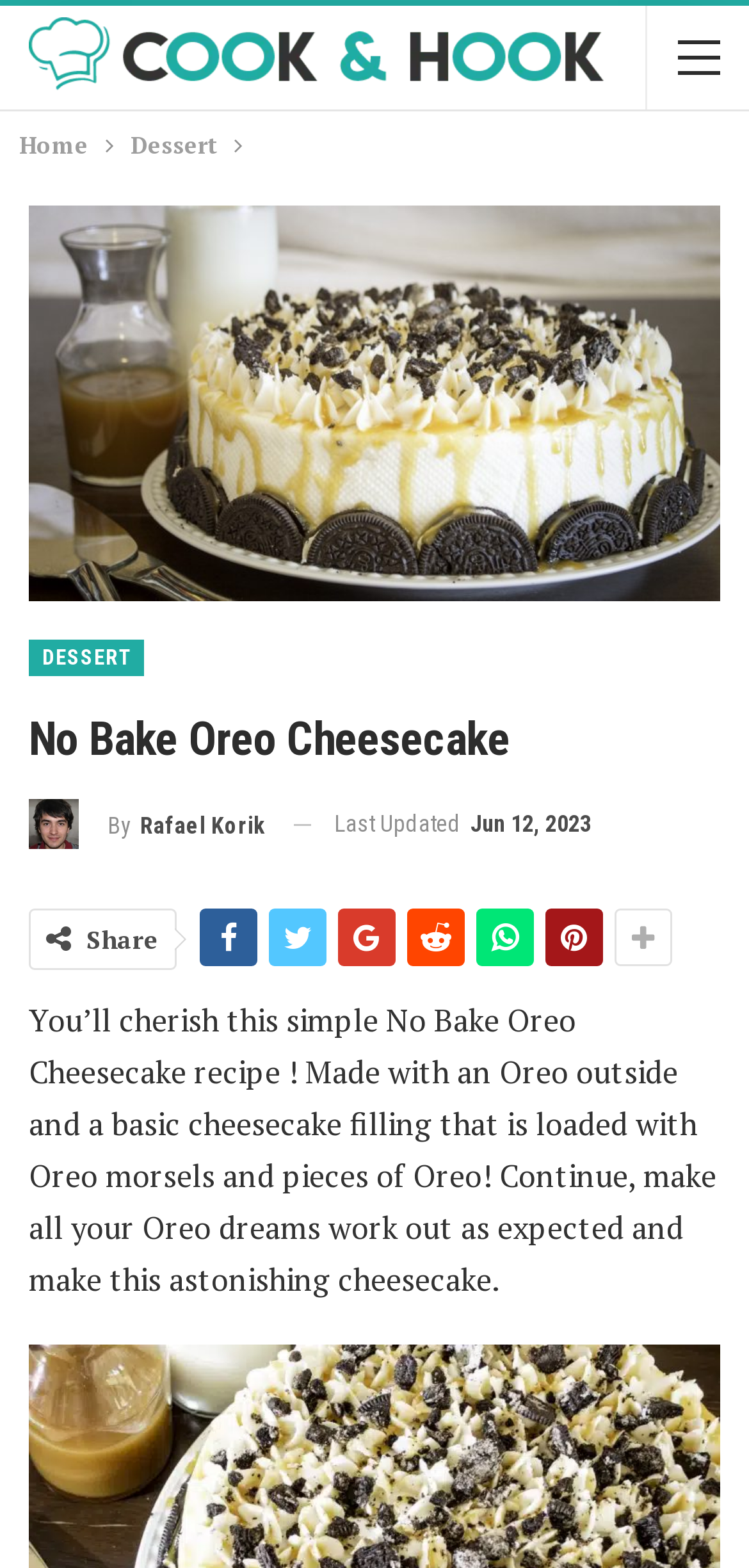Generate a comprehensive caption for the webpage you are viewing.

This webpage is about a No Bake Oreo Cheesecake recipe. At the top left, there is a logo image of "Cook & Hook" with a navigation bar below it, containing links to "Home" and "Dessert". Below the navigation bar, there is a large image of the No Bake Oreo Cheesecake, taking up most of the width of the page. 

To the right of the image, there is a section with a heading "No Bake Oreo Cheesecake" and a link to the same title below it. Underneath, there is a link to the author "By Rafael Korik" and a timestamp "Last Updated Jun 12, 2023". 

Further down, there are social media sharing links, including Facebook, Twitter, Pinterest, and more, represented by their respective icons. Below these icons, there is a brief introduction to the recipe, describing it as a simple No Bake Oreo Cheesecake made with an Oreo outside and a basic cheesecake filling loaded with Oreo morsels and pieces of Oreo.